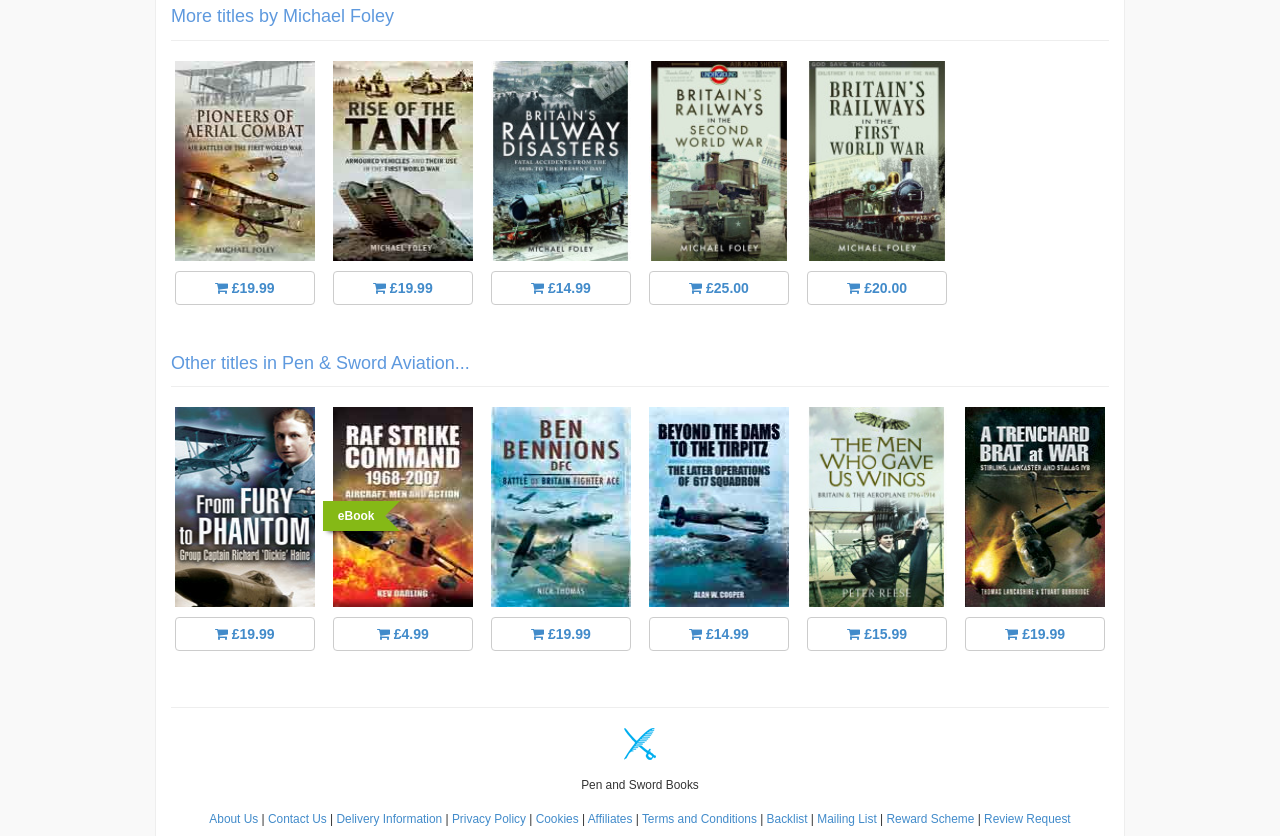Give a concise answer using only one word or phrase for this question:
What are the options available in the footer section?

About Us, Contact Us, etc.